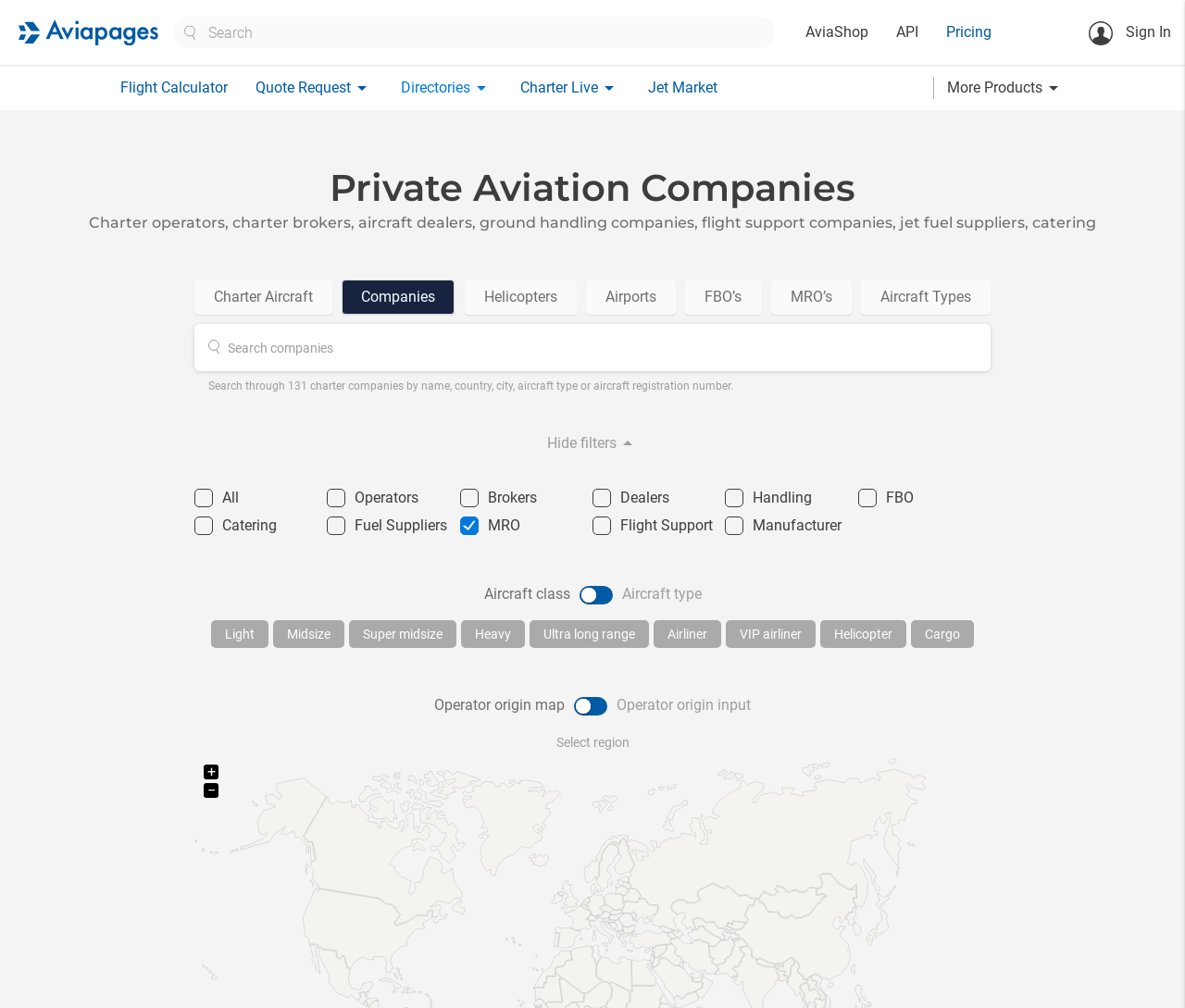Provide a short, one-word or phrase answer to the question below:
How many checkboxes are there for filtering search results?

12